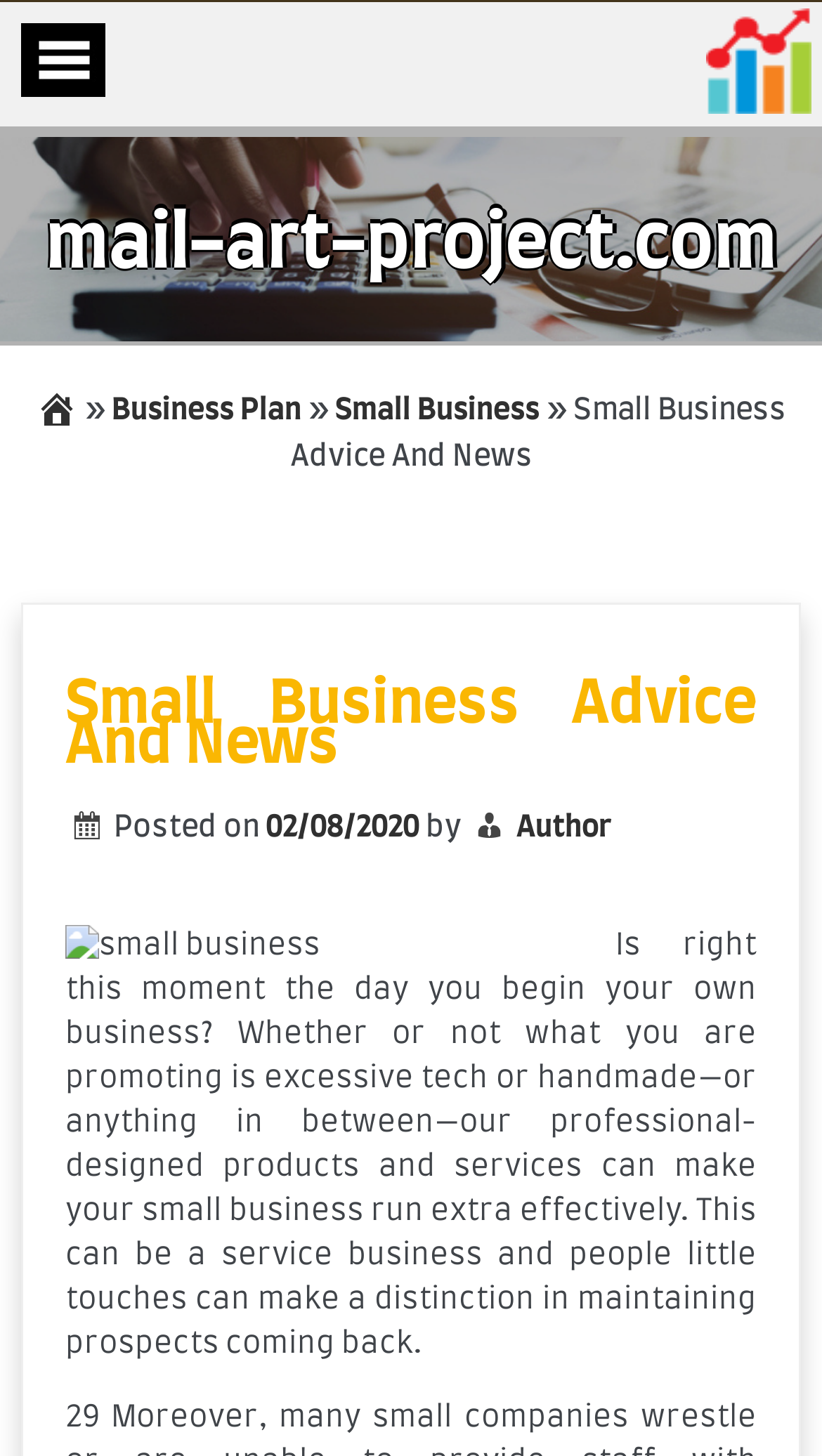Find the bounding box coordinates of the UI element according to this description: "Author".

[0.628, 0.558, 0.744, 0.578]